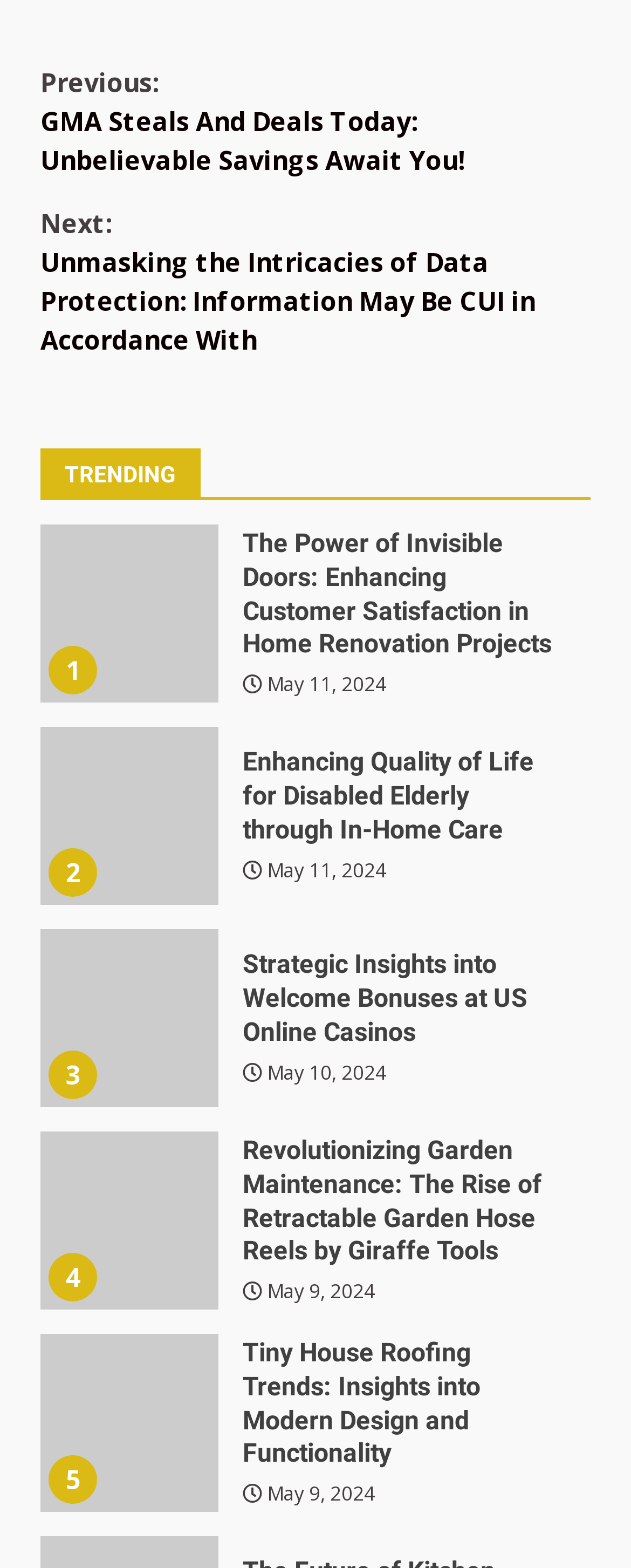Answer briefly with one word or phrase:
What is the title of the second article?

Enhancing Quality of Life for Disabled Elderly through In-Home Care